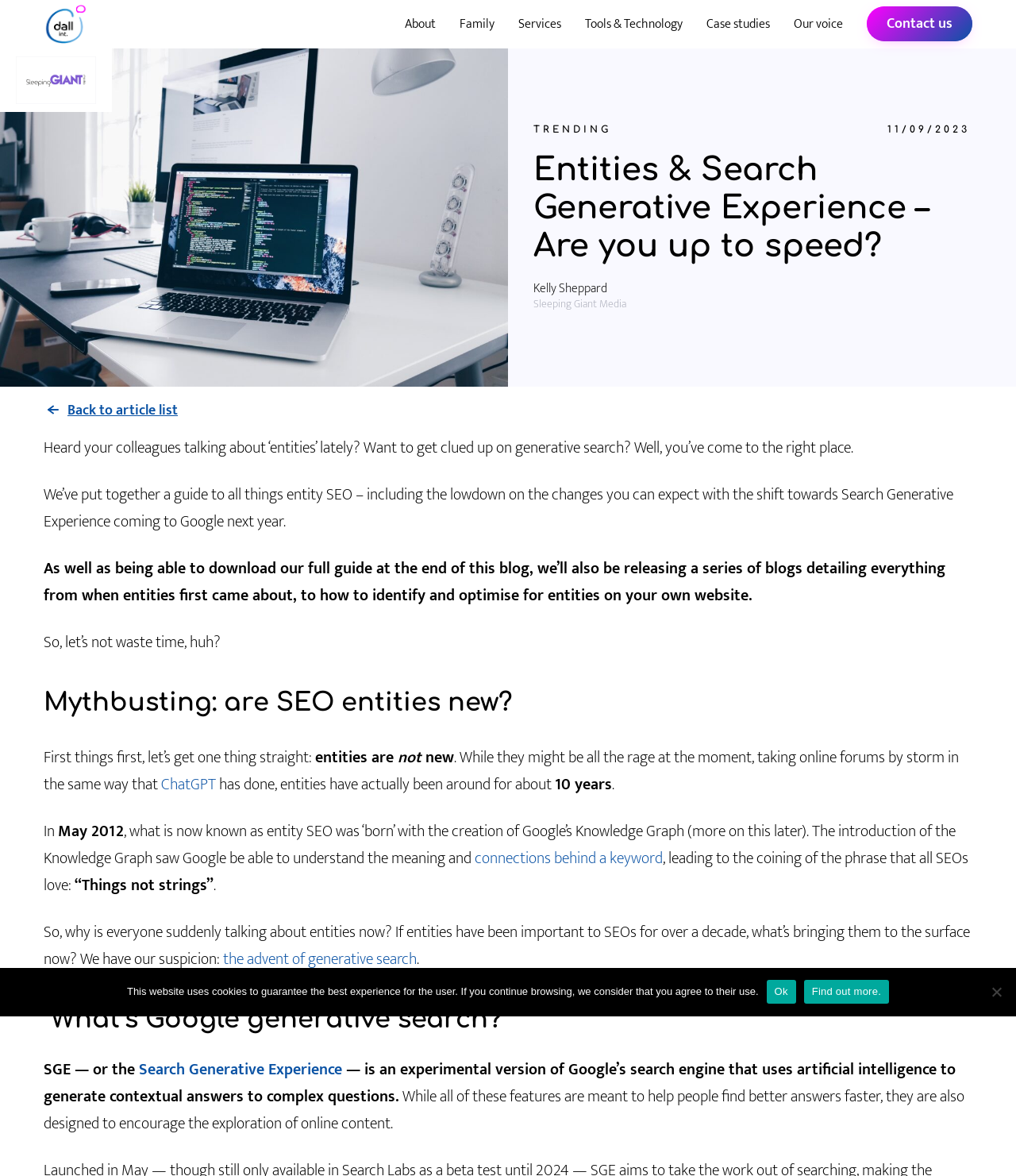Please predict the bounding box coordinates of the element's region where a click is necessary to complete the following instruction: "Explore Amazon affiliate alternatives". The coordinates should be represented by four float numbers between 0 and 1, i.e., [left, top, right, bottom].

None